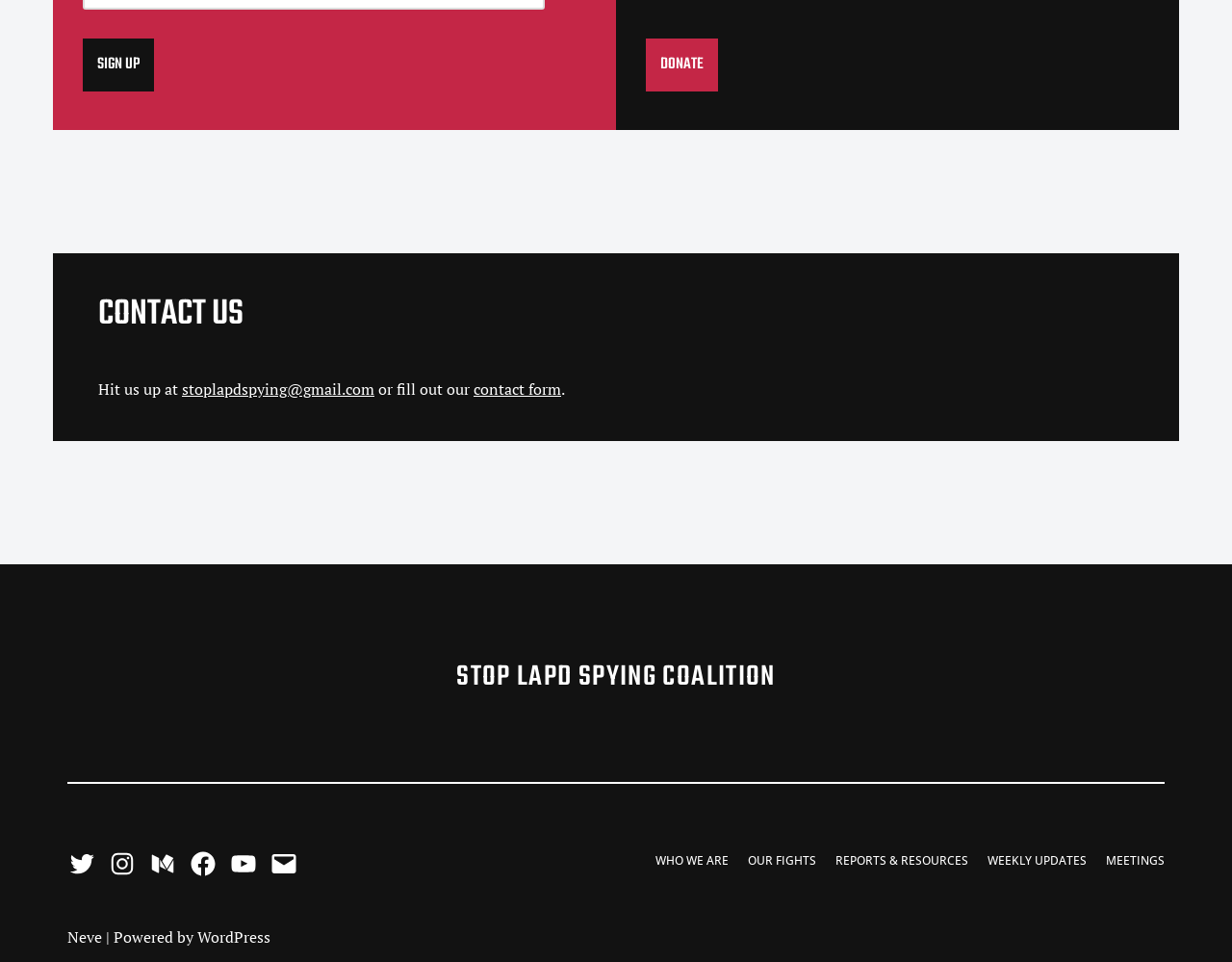What is the purpose of the 'DONATE' link?
Make sure to answer the question with a detailed and comprehensive explanation.

The 'DONATE' link is located at the top of the webpage, suggesting that it is a call-to-action element. Its purpose is to allow users to donate to the STOP LAPD SPYING COALITION, likely to support their cause or activities.